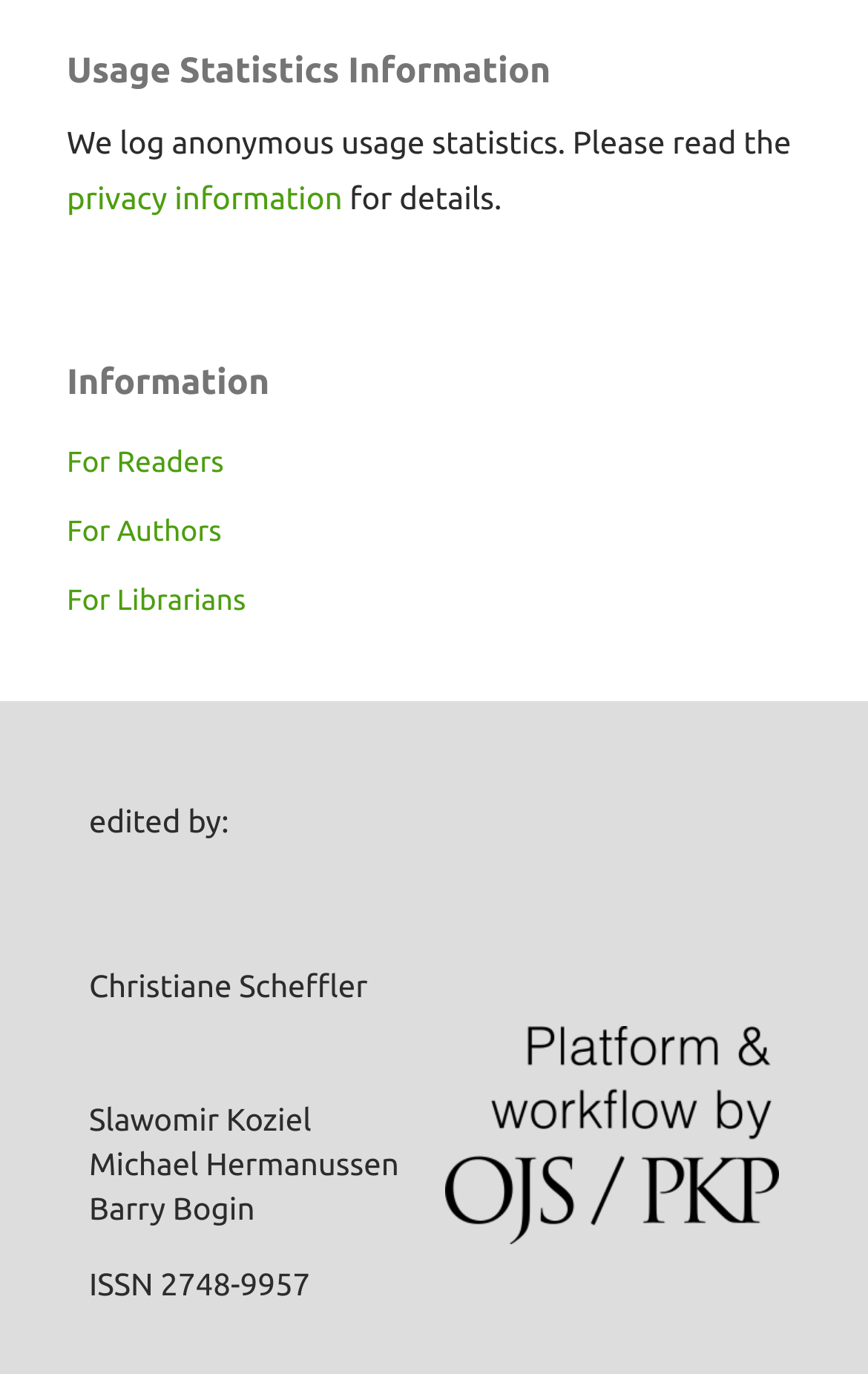Give a concise answer using only one word or phrase for this question:
What is the purpose of logging usage statistics?

To read privacy information